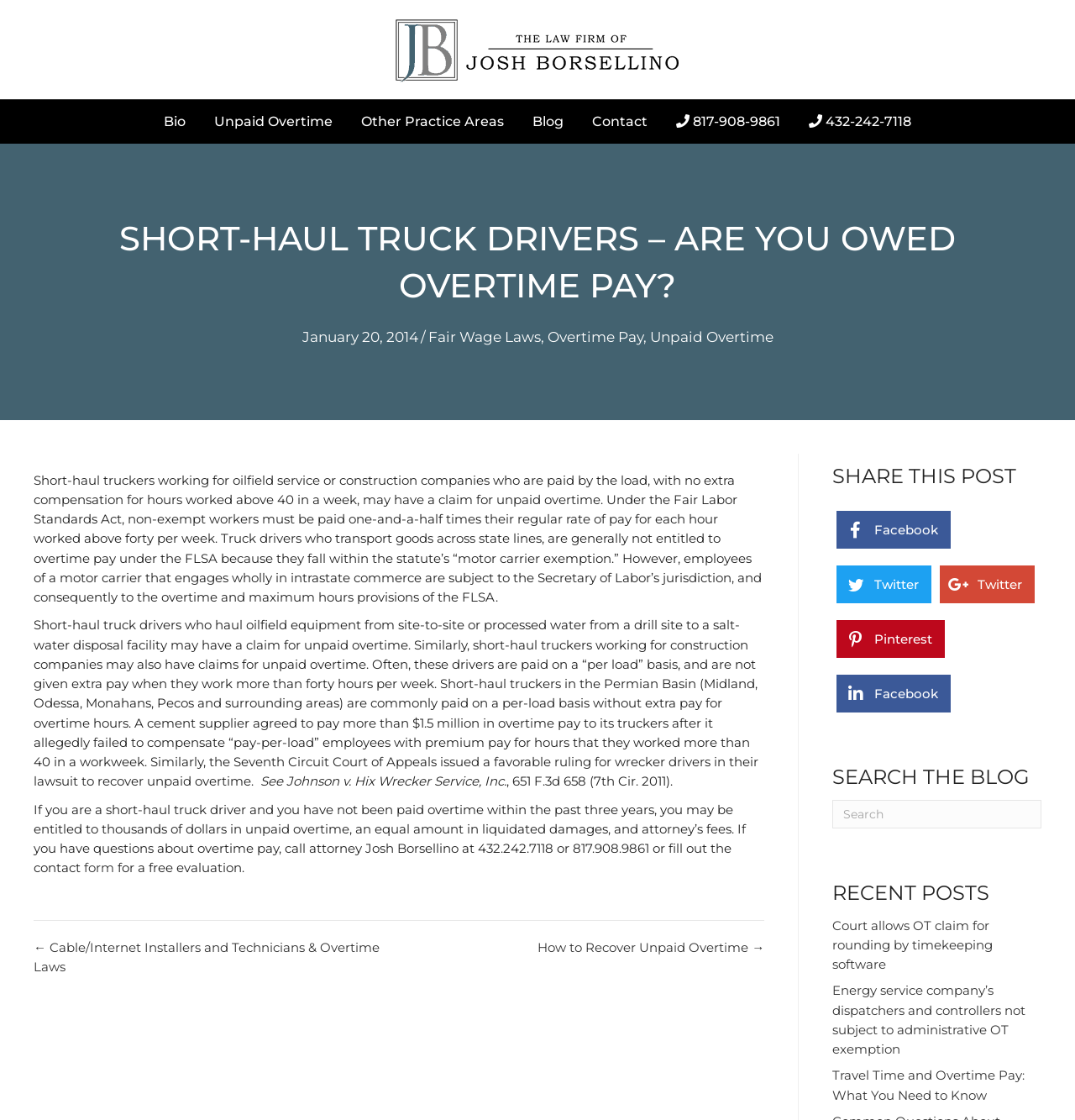Please locate the bounding box coordinates of the element that needs to be clicked to achieve the following instruction: "Search the blog". The coordinates should be four float numbers between 0 and 1, i.e., [left, top, right, bottom].

[0.774, 0.714, 0.969, 0.74]